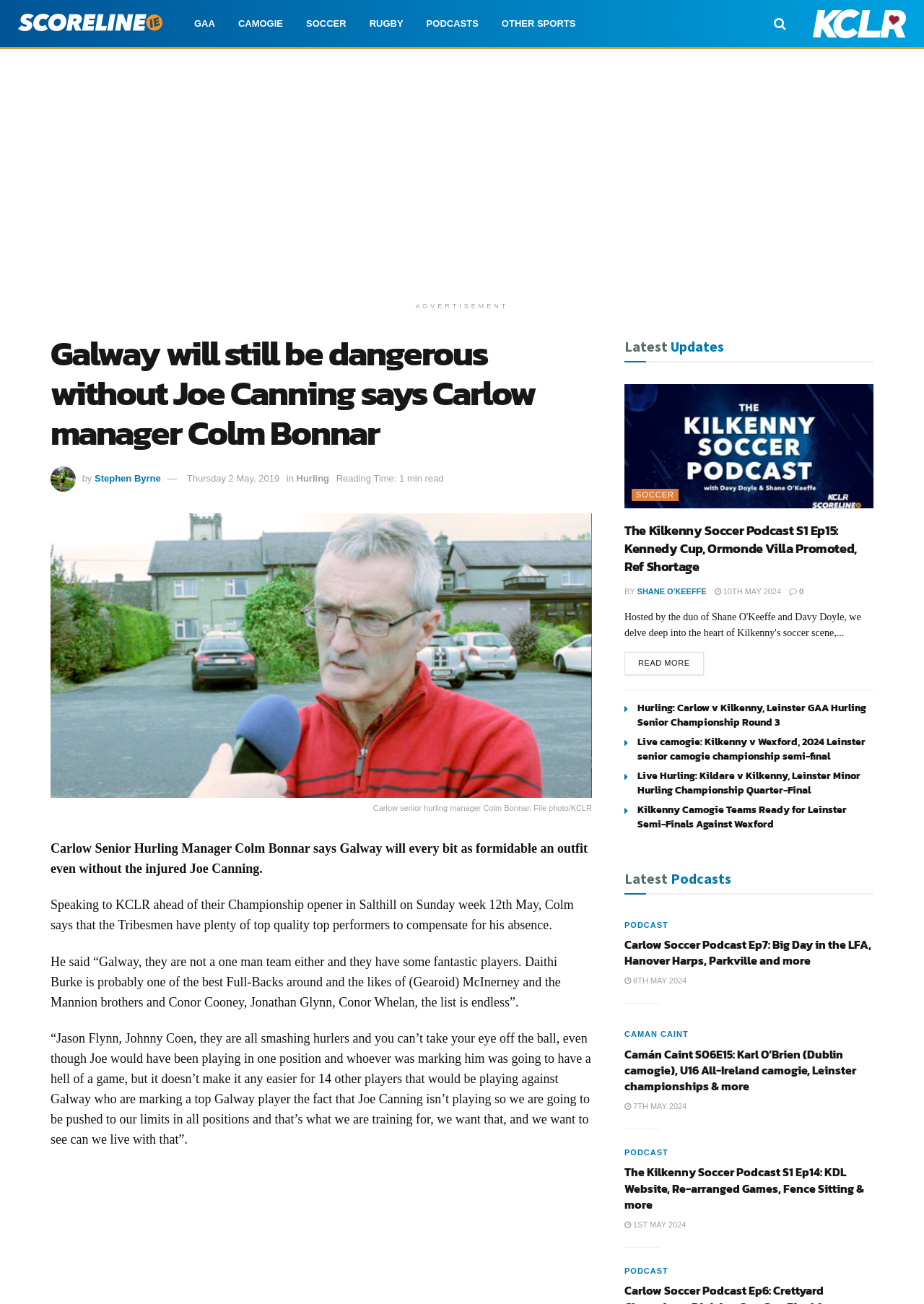Please identify the bounding box coordinates of the element that needs to be clicked to execute the following command: "View the 'Latest Updates'". Provide the bounding box using four float numbers between 0 and 1, formatted as [left, top, right, bottom].

[0.676, 0.256, 0.784, 0.275]